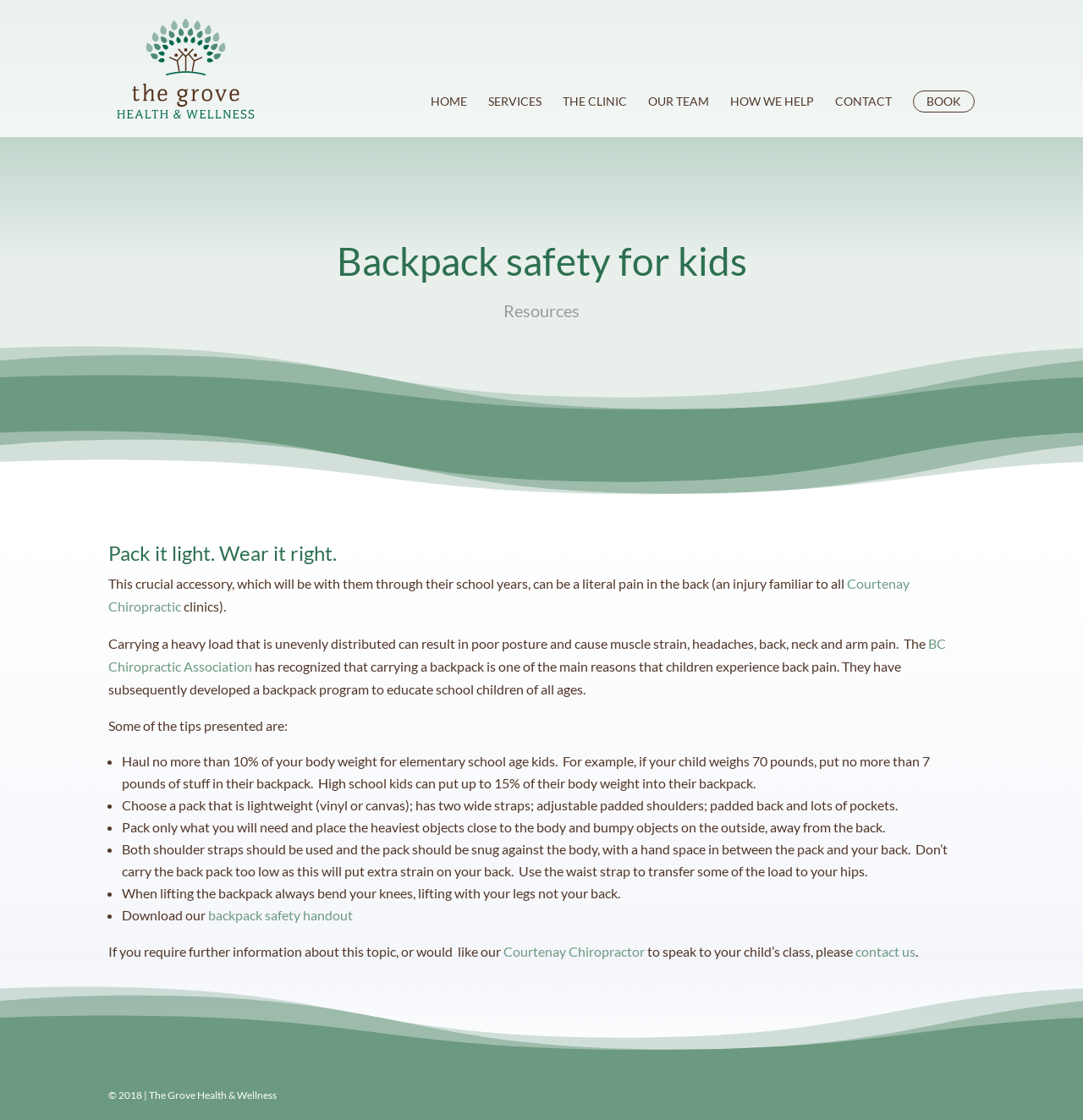Find the bounding box of the element with the following description: "Our Team". The coordinates must be four float numbers between 0 and 1, formatted as [left, top, right, bottom].

[0.598, 0.066, 0.655, 0.1]